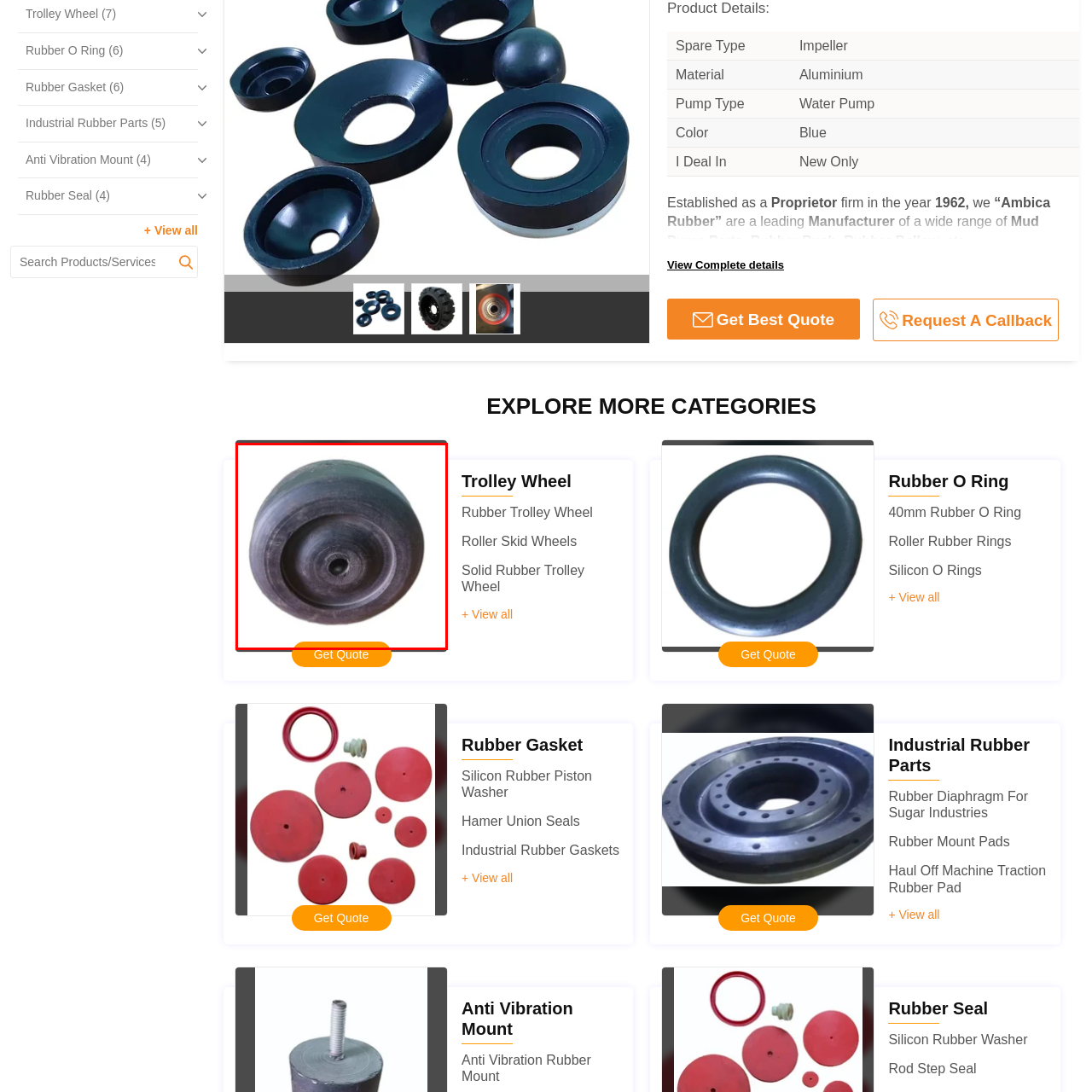Direct your attention to the red-bounded image and answer the question with a single word or phrase:
What is the emphasis of the wheel's construction?

Durability